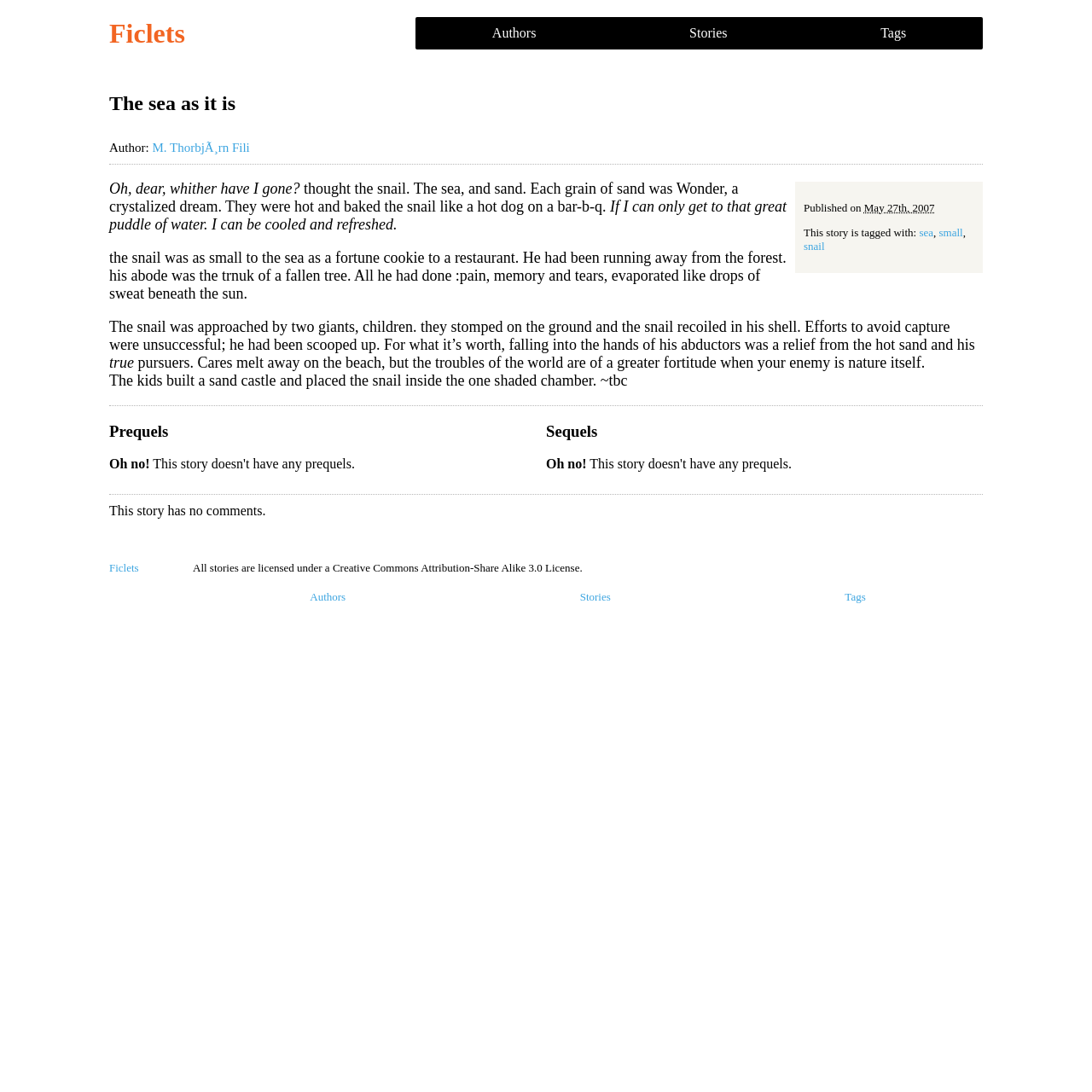Point out the bounding box coordinates of the section to click in order to follow this instruction: "View stories".

[0.561, 0.016, 0.736, 0.045]